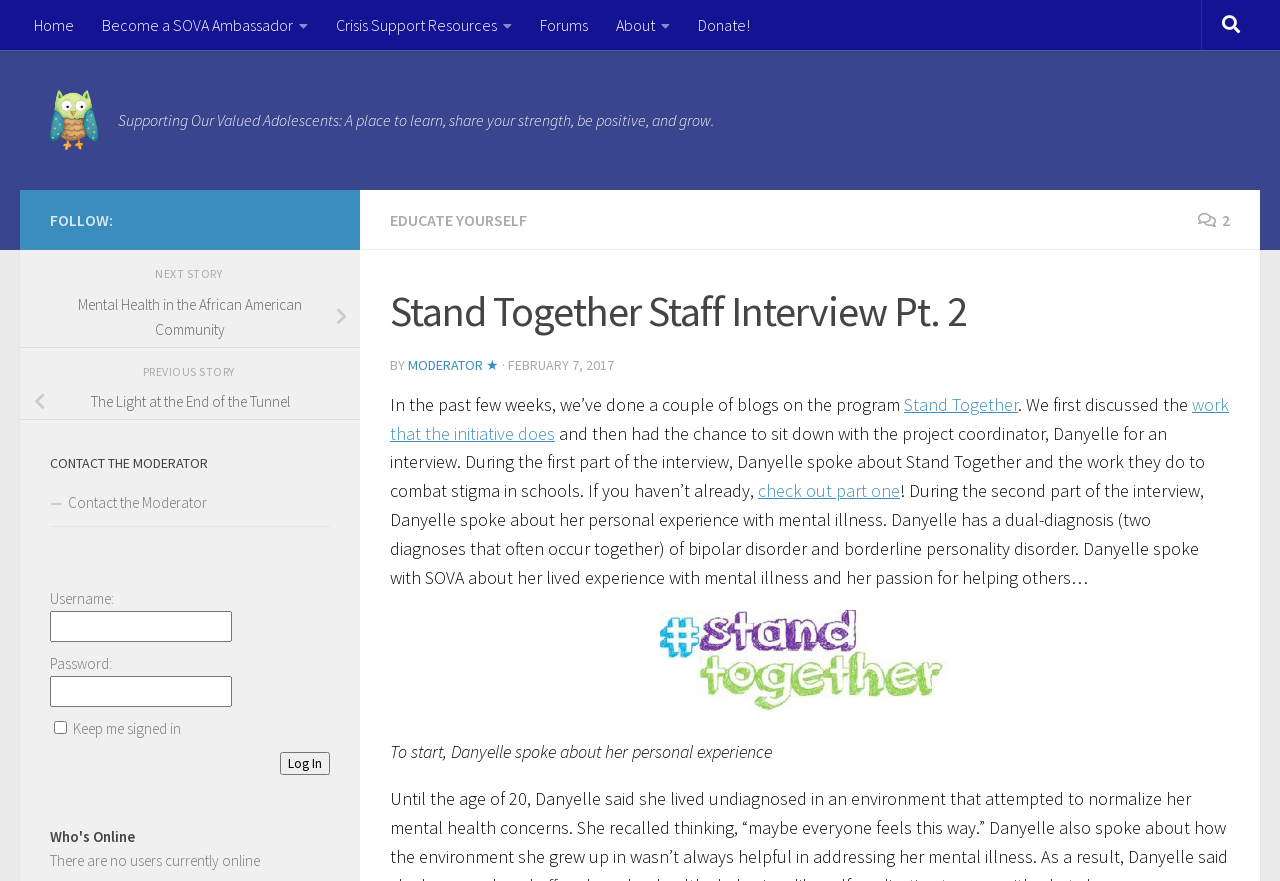How many parts does the interview with Danyelle have?
Look at the screenshot and respond with one word or a short phrase.

Two